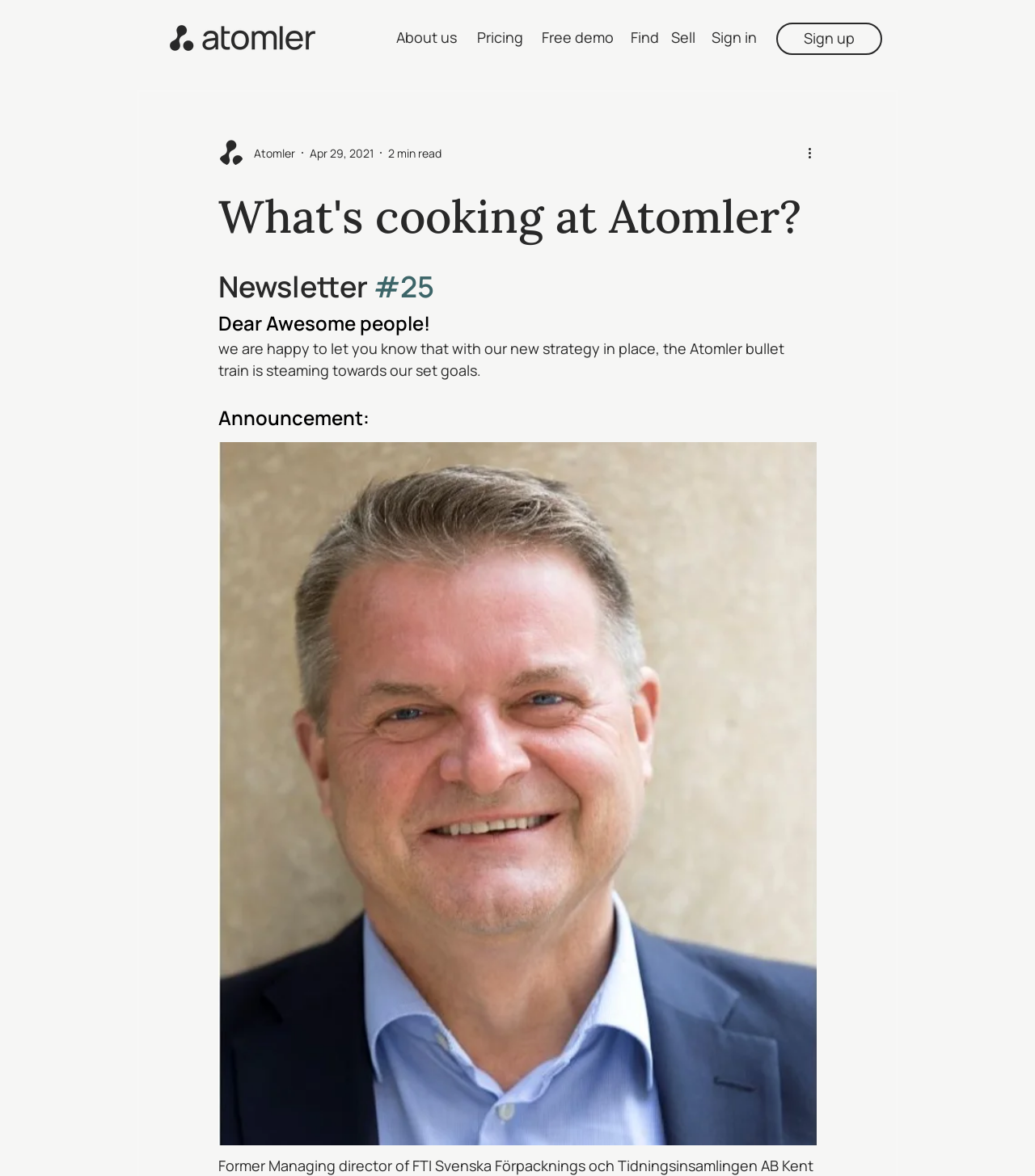Provide a one-word or brief phrase answer to the question:
What is the name of the company?

Atomler